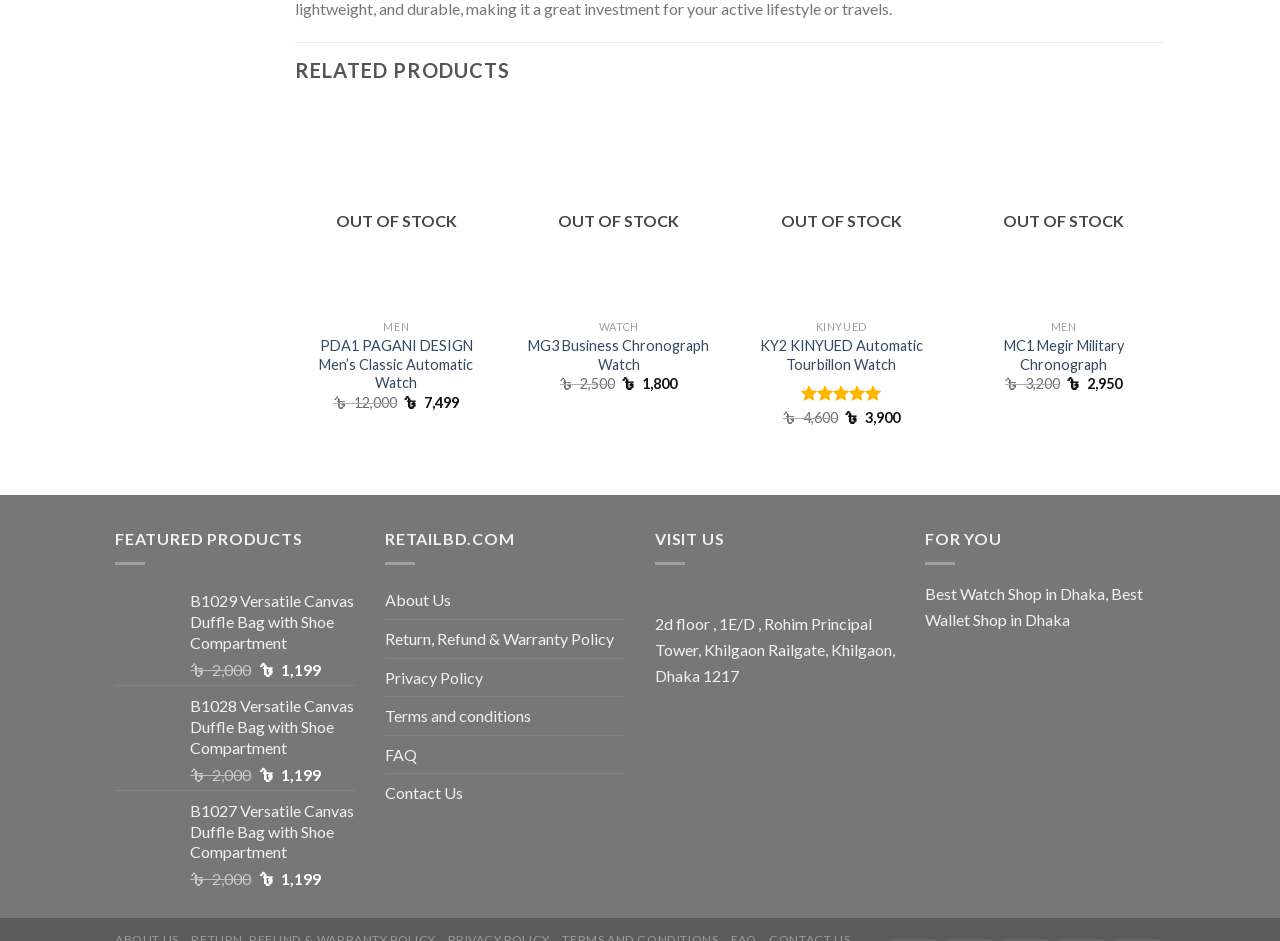What is the address of the physical store?
Look at the screenshot and respond with one word or a short phrase.

2d floor, 1E/D, Rohim Principal Tower, Khilgaon Railgate, Khilgaon, Dhaka 1217